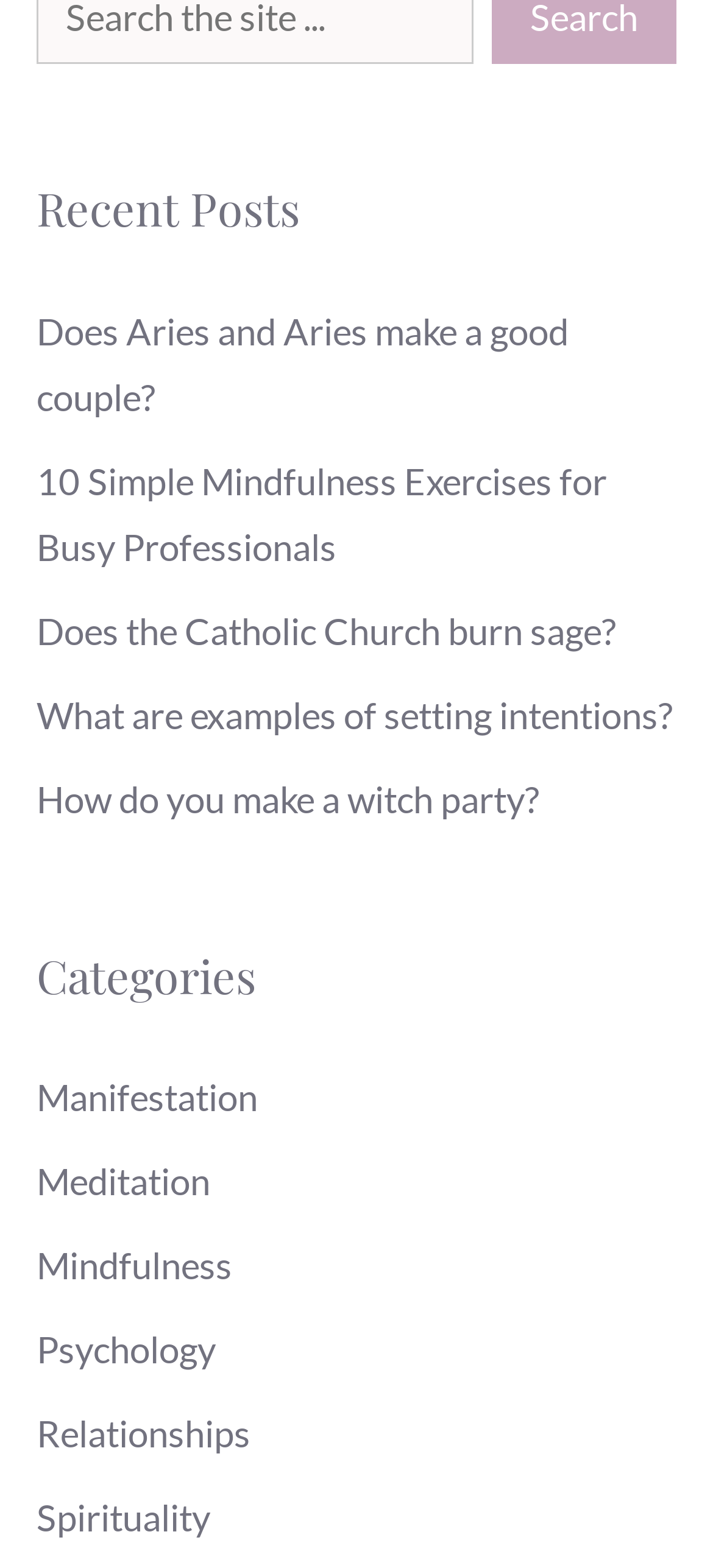Bounding box coordinates should be provided in the format (top-left x, top-left y, bottom-right x, bottom-right y) with all values between 0 and 1. Identify the bounding box for this UI element: Psychology

[0.051, 0.846, 0.303, 0.874]